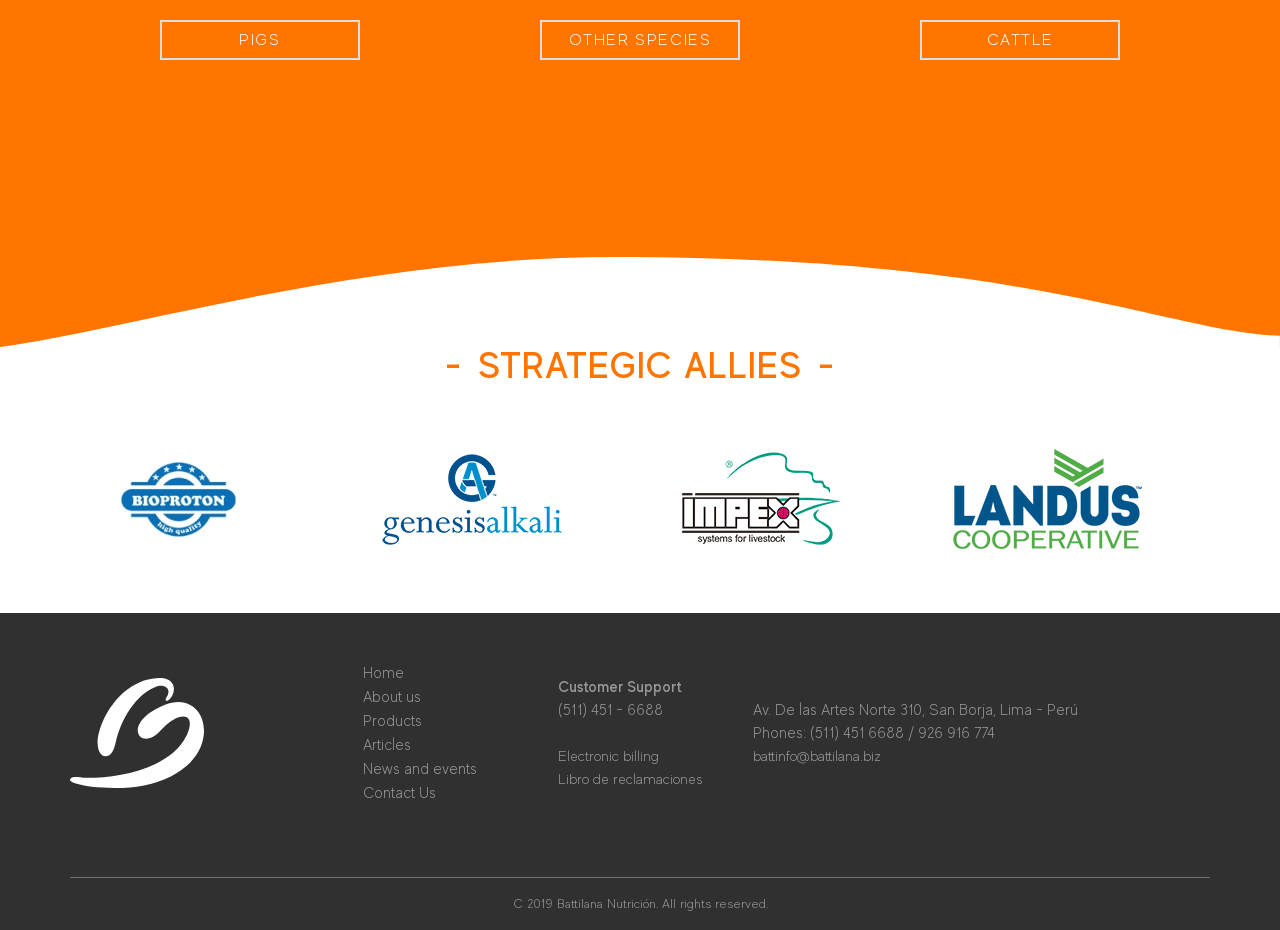What is the address of the company?
Using the picture, provide a one-word or short phrase answer.

Av. De las Artes Norte 310, San Borja, Lima - Perú